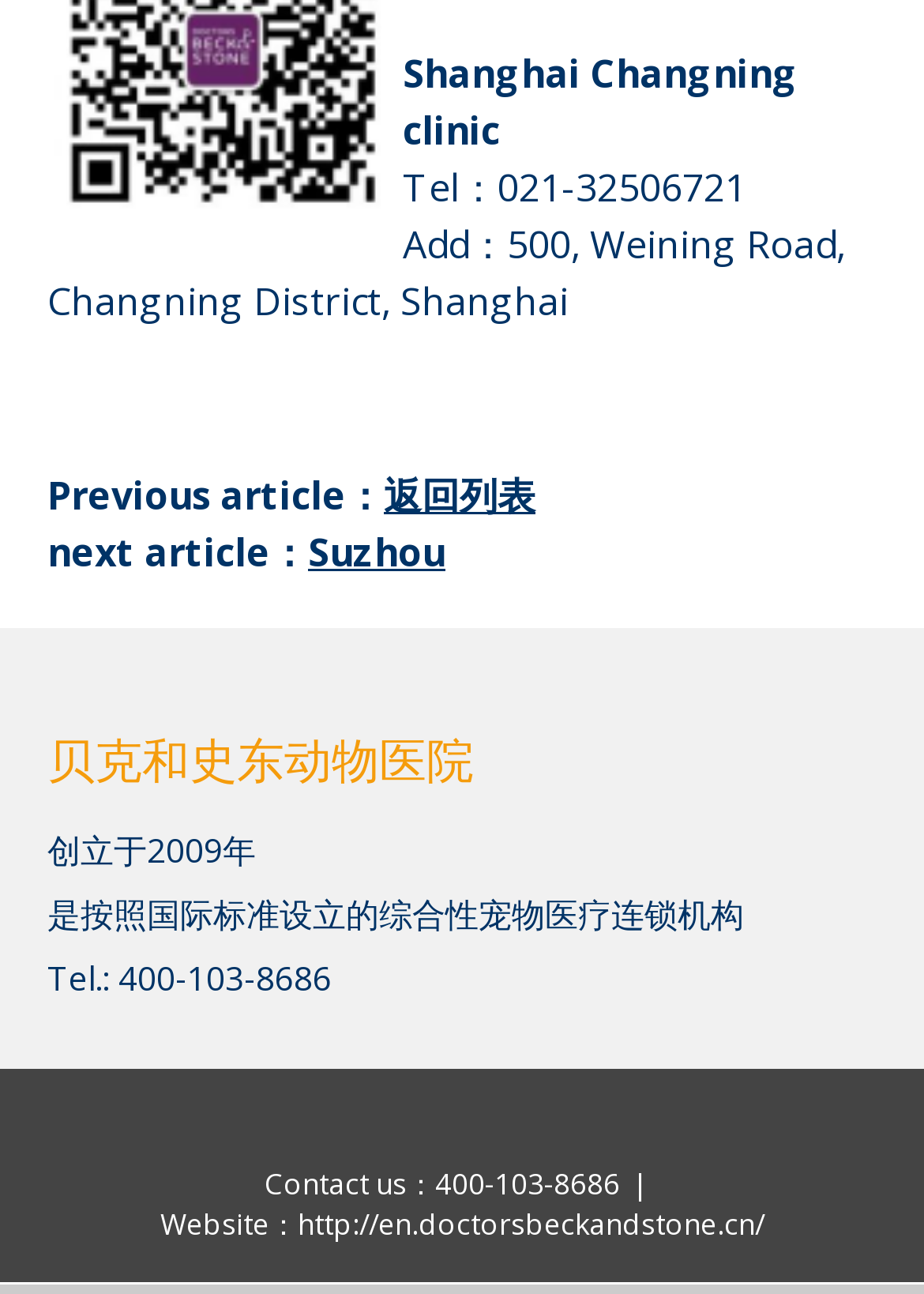What is the website of the animal hospital?
Please use the image to provide an in-depth answer to the question.

The website of the animal hospital can be found at the bottom of the webpage, which is 'Website：http://en.doctorsbeckandstone.cn/'.